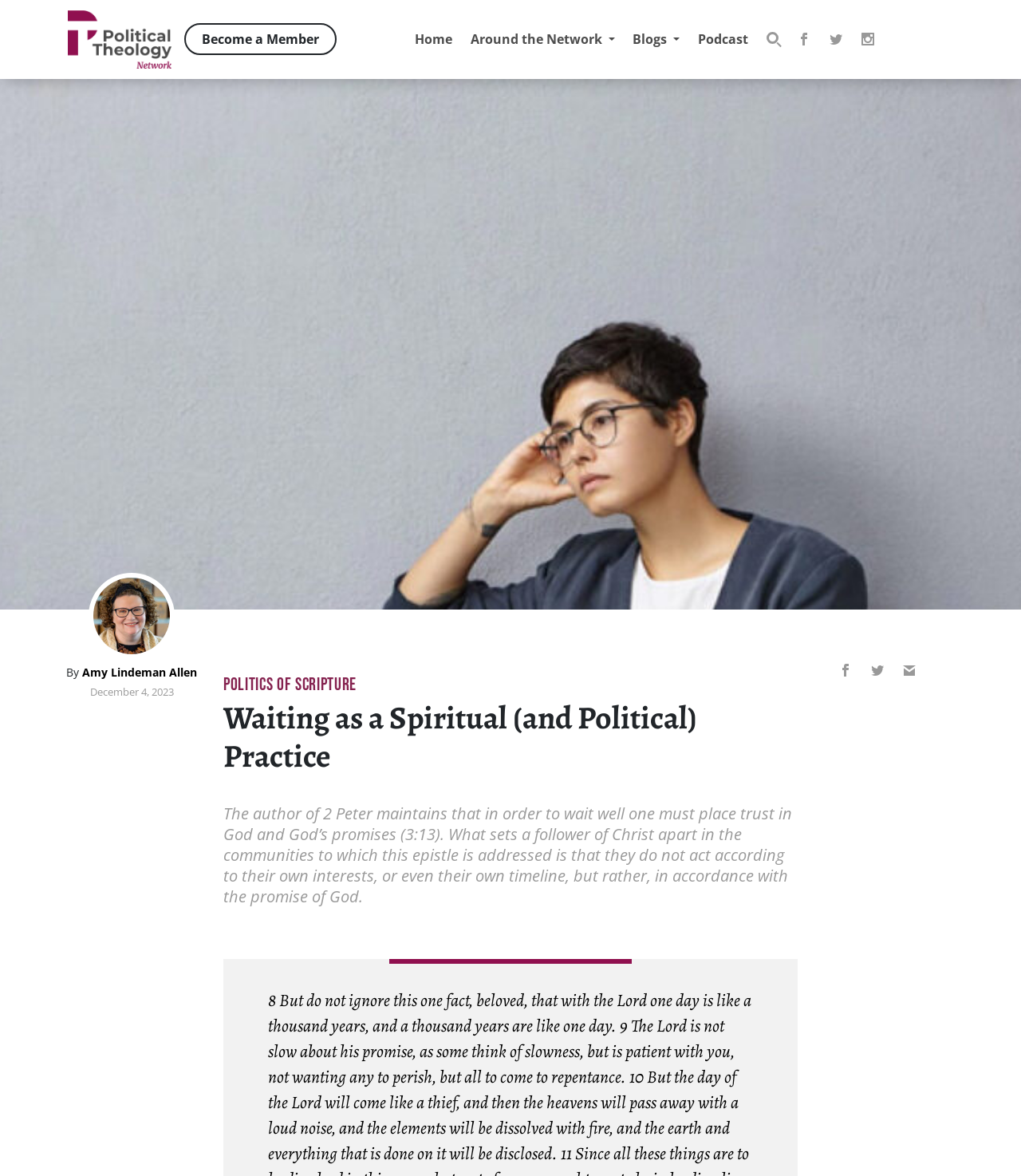Locate the bounding box coordinates of the clickable region necessary to complete the following instruction: "Read the article by Amy Lindeman Allen". Provide the coordinates in the format of four float numbers between 0 and 1, i.e., [left, top, right, bottom].

[0.08, 0.565, 0.193, 0.578]